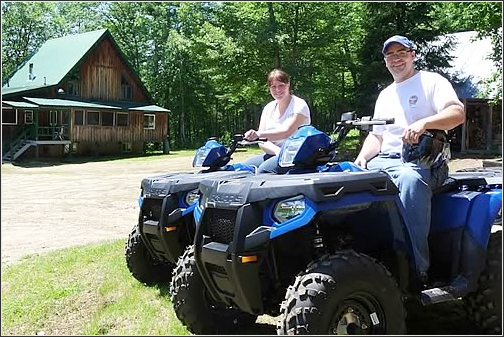Give a short answer to this question using one word or a phrase:
What is the setting of the photograph?

Rustic wooden lodge